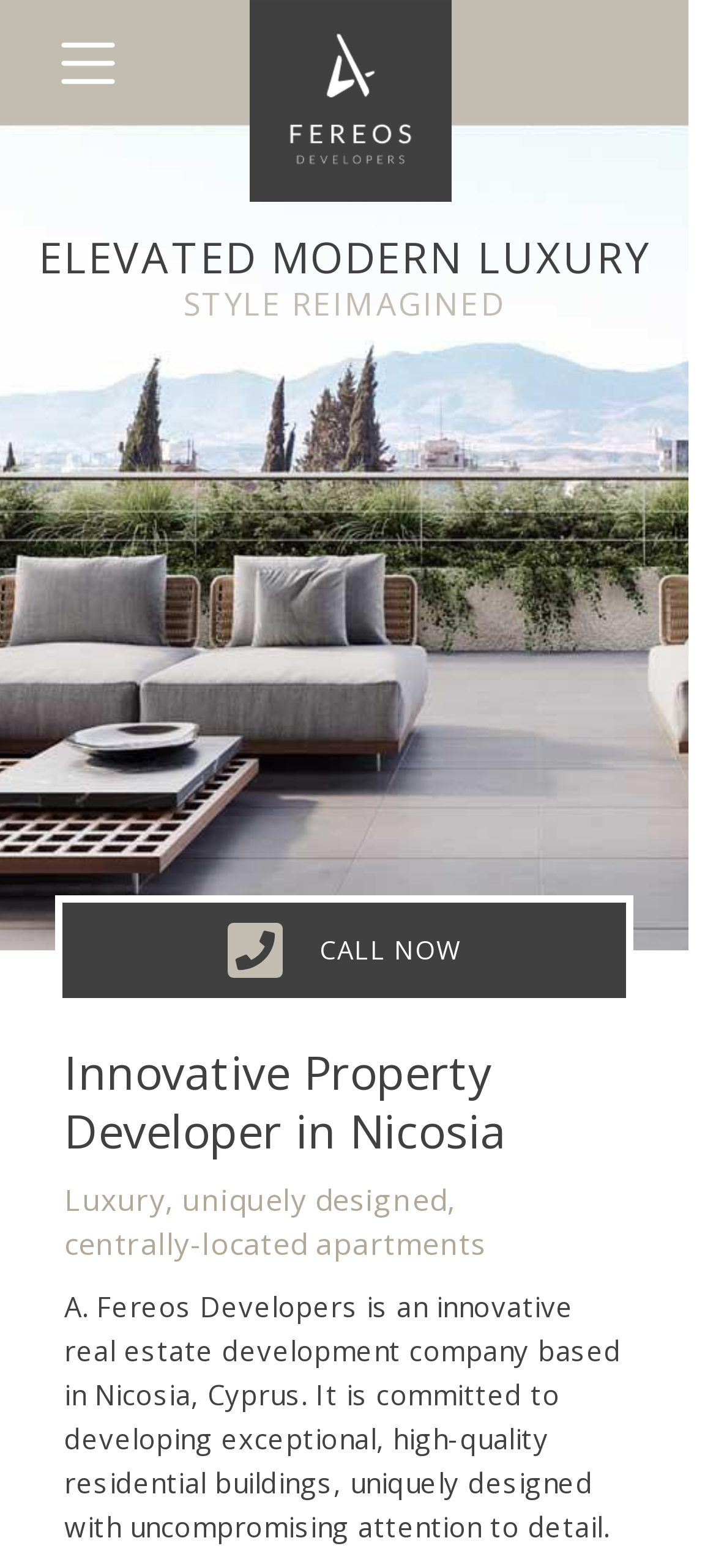What type of apartments does the company develop?
Based on the screenshot, answer the question with a single word or phrase.

Centrally-located